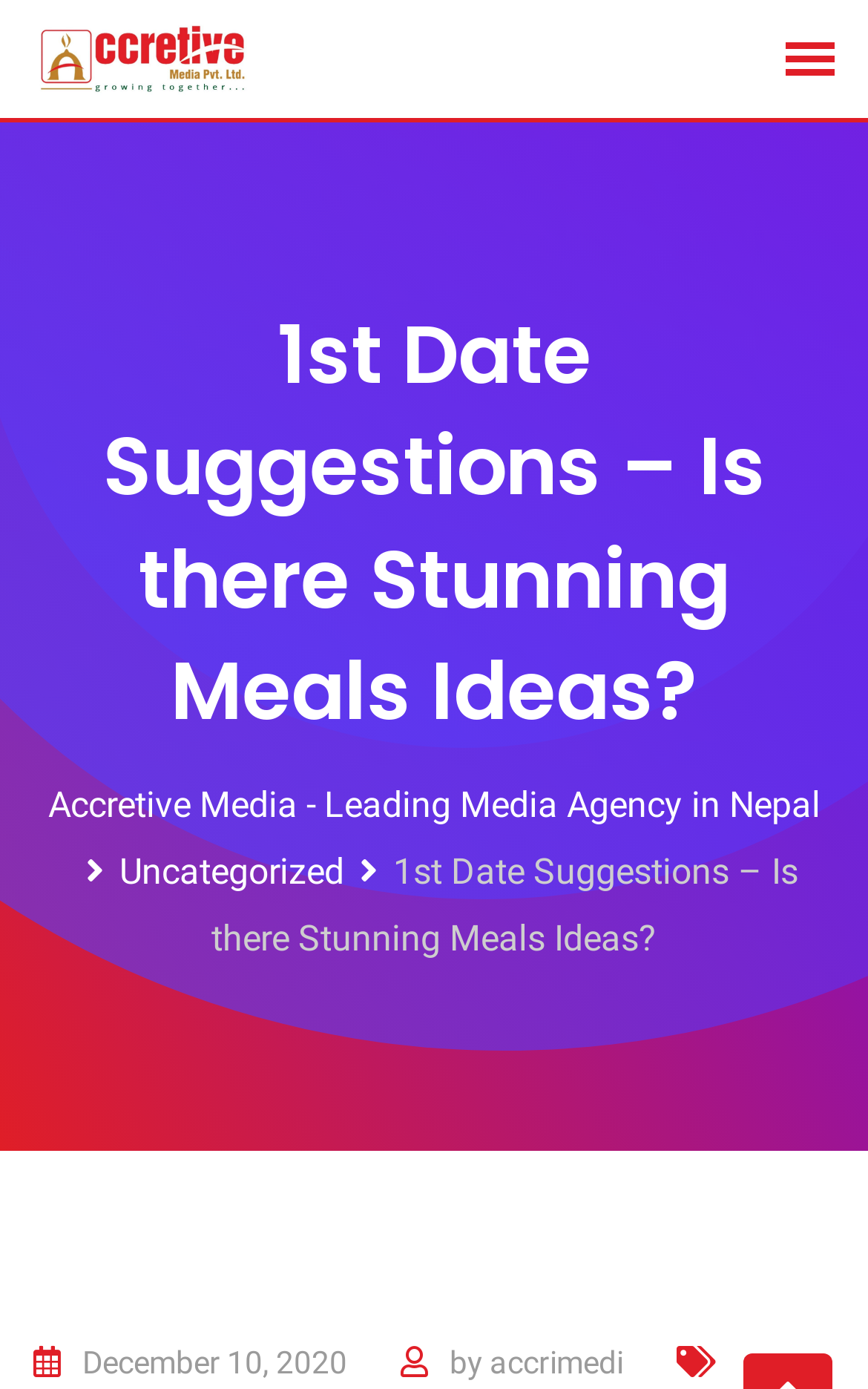What is the date of the article?
From the details in the image, answer the question comprehensively.

I found the date of the article by looking at the StaticText element with the content 'December 10, 2020' which is located at the bottom of the webpage.